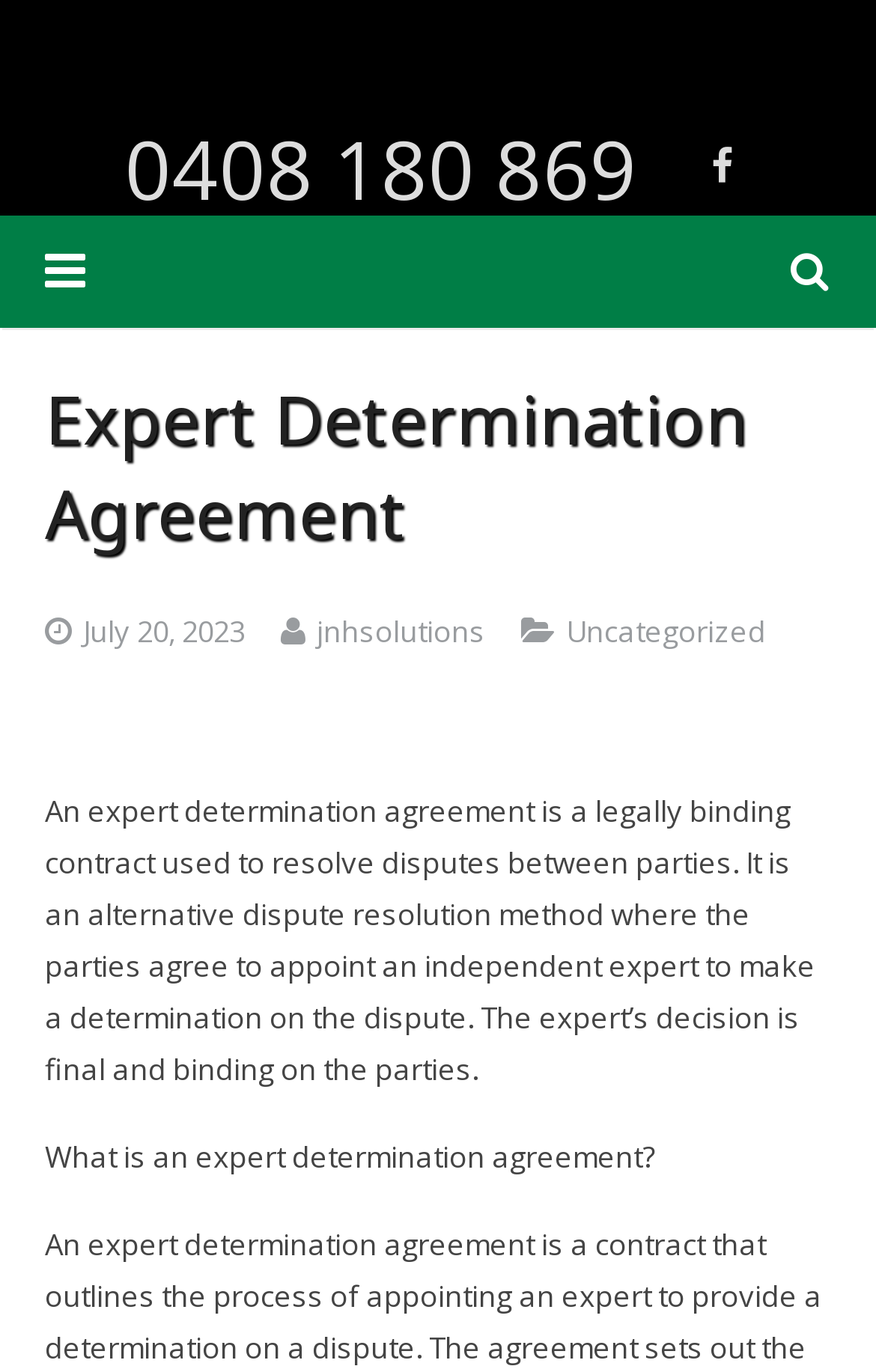What is the phone number on the top?
Use the screenshot to answer the question with a single word or phrase.

0408 180 869